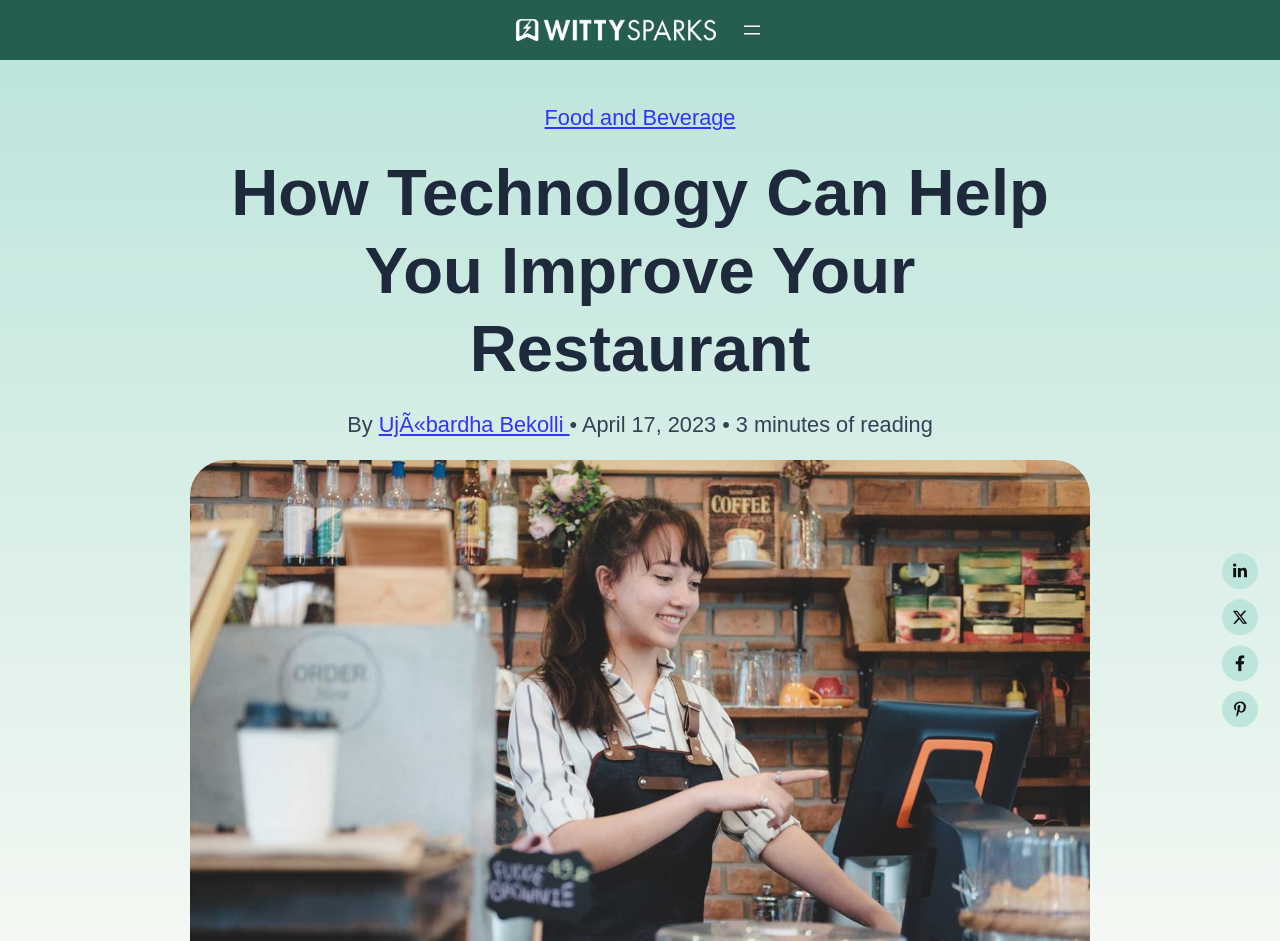Please find the bounding box coordinates of the element that must be clicked to perform the given instruction: "Read the article by Ujëbardha Bekolli". The coordinates should be four float numbers from 0 to 1, i.e., [left, top, right, bottom].

[0.296, 0.437, 0.445, 0.464]